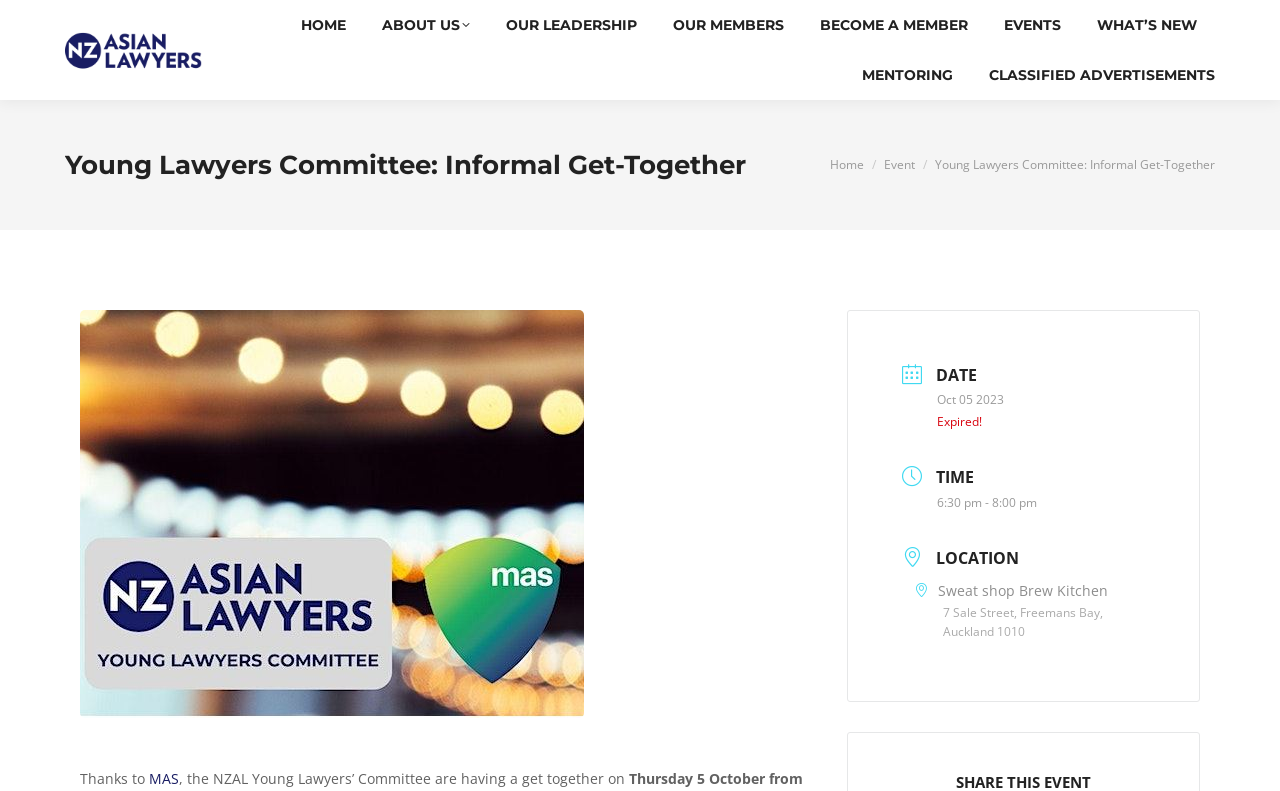Return the bounding box coordinates of the UI element that corresponds to this description: "SUBSCRIBE NOW". The coordinates must be given as four float numbers in the range of 0 and 1, [left, top, right, bottom].

None